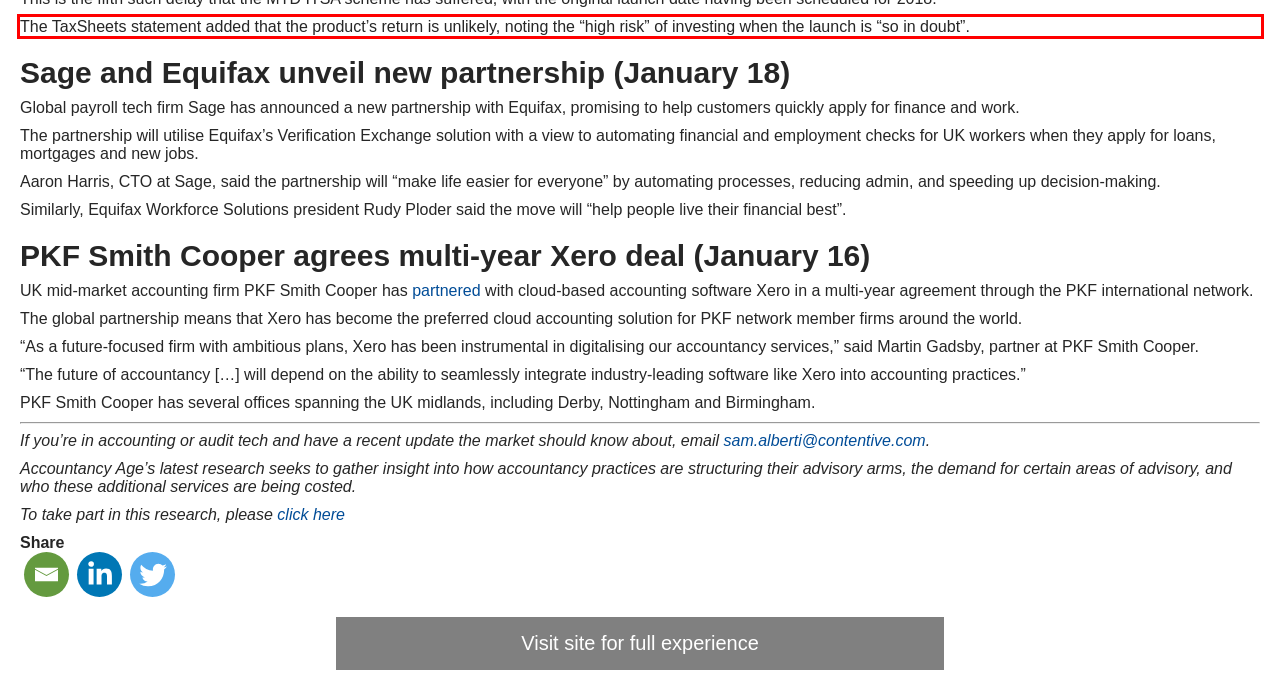Please look at the screenshot provided and find the red bounding box. Extract the text content contained within this bounding box.

The TaxSheets statement added that the product’s return is unlikely, noting the “high risk” of investing when the launch is “so in doubt”.